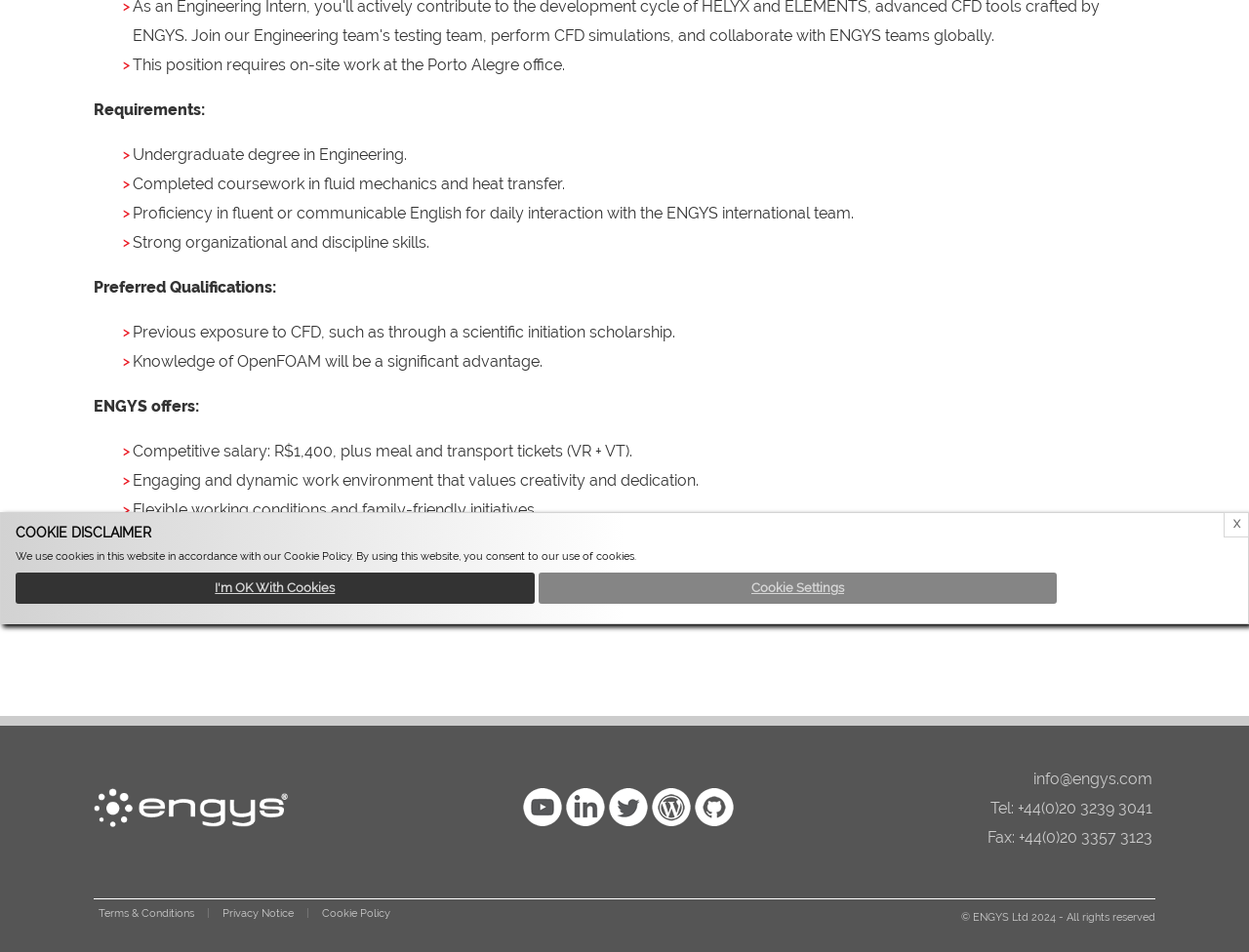Identify the bounding box of the UI element described as follows: "Bearings". Provide the coordinates as four float numbers in the range of 0 to 1 [left, top, right, bottom].

None